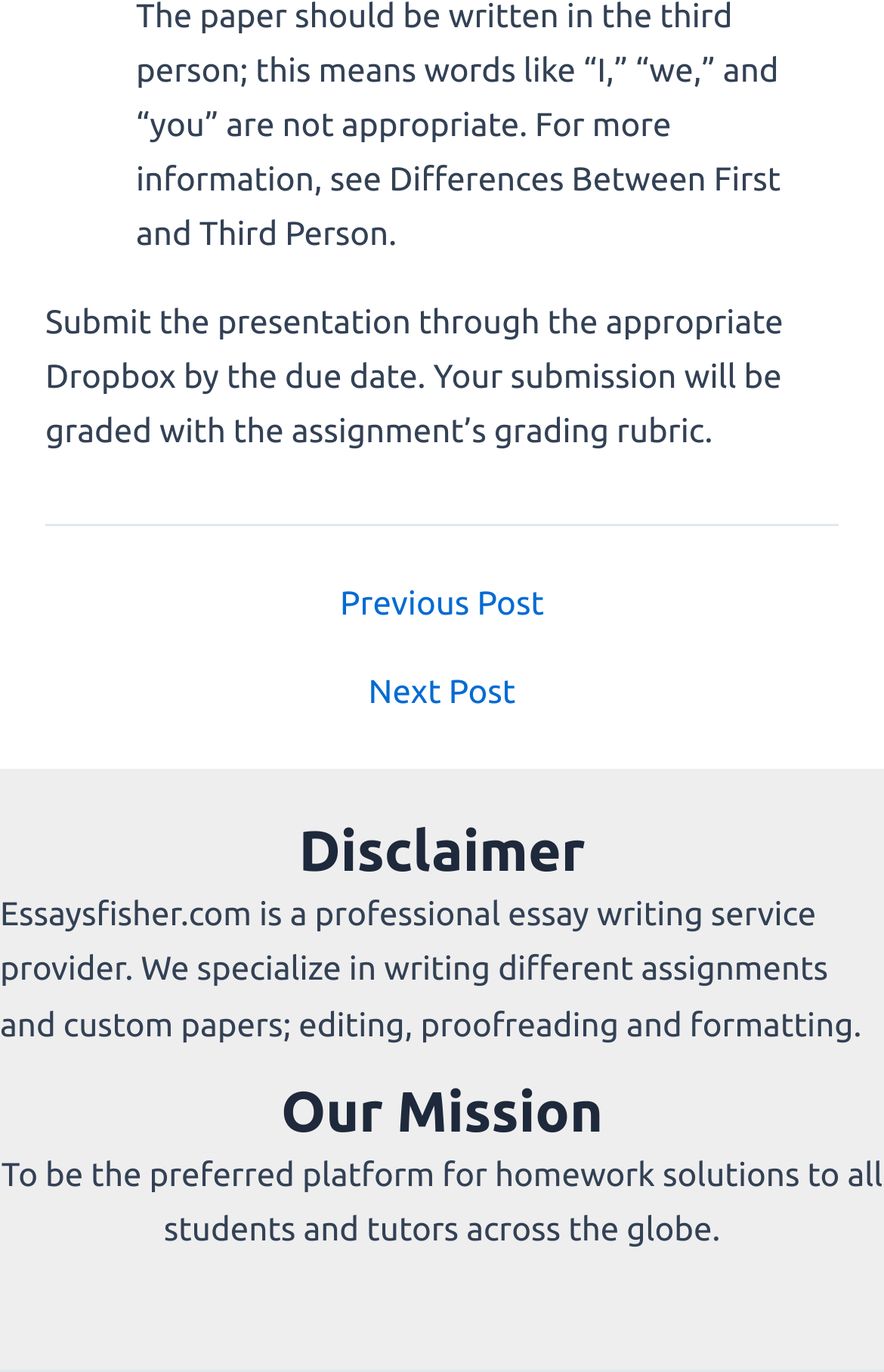What type of content is available on the webpage?
From the screenshot, provide a brief answer in one word or phrase.

Text